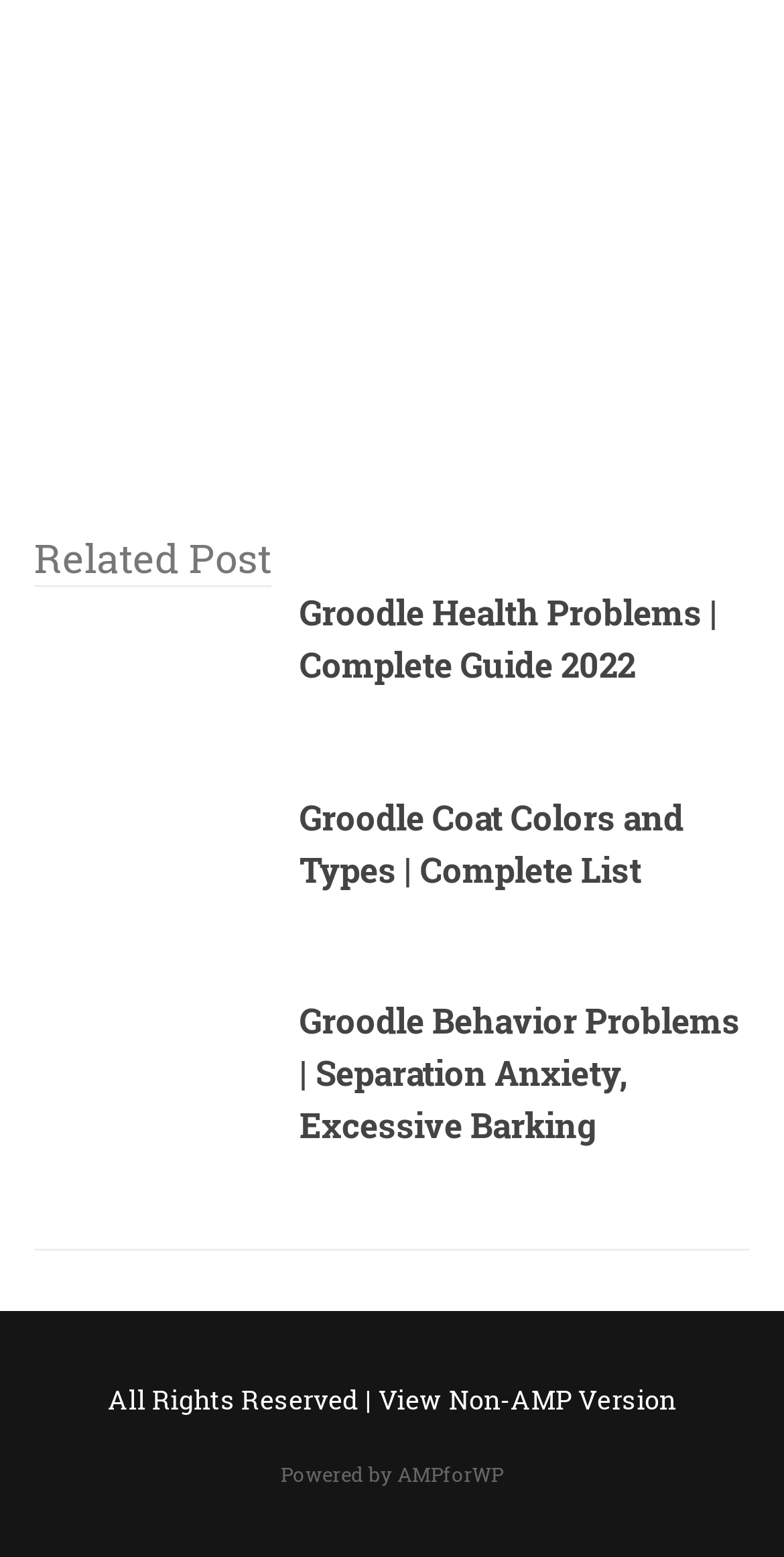Answer the following inquiry with a single word or phrase:
What is the copyright information?

All Rights Reserved